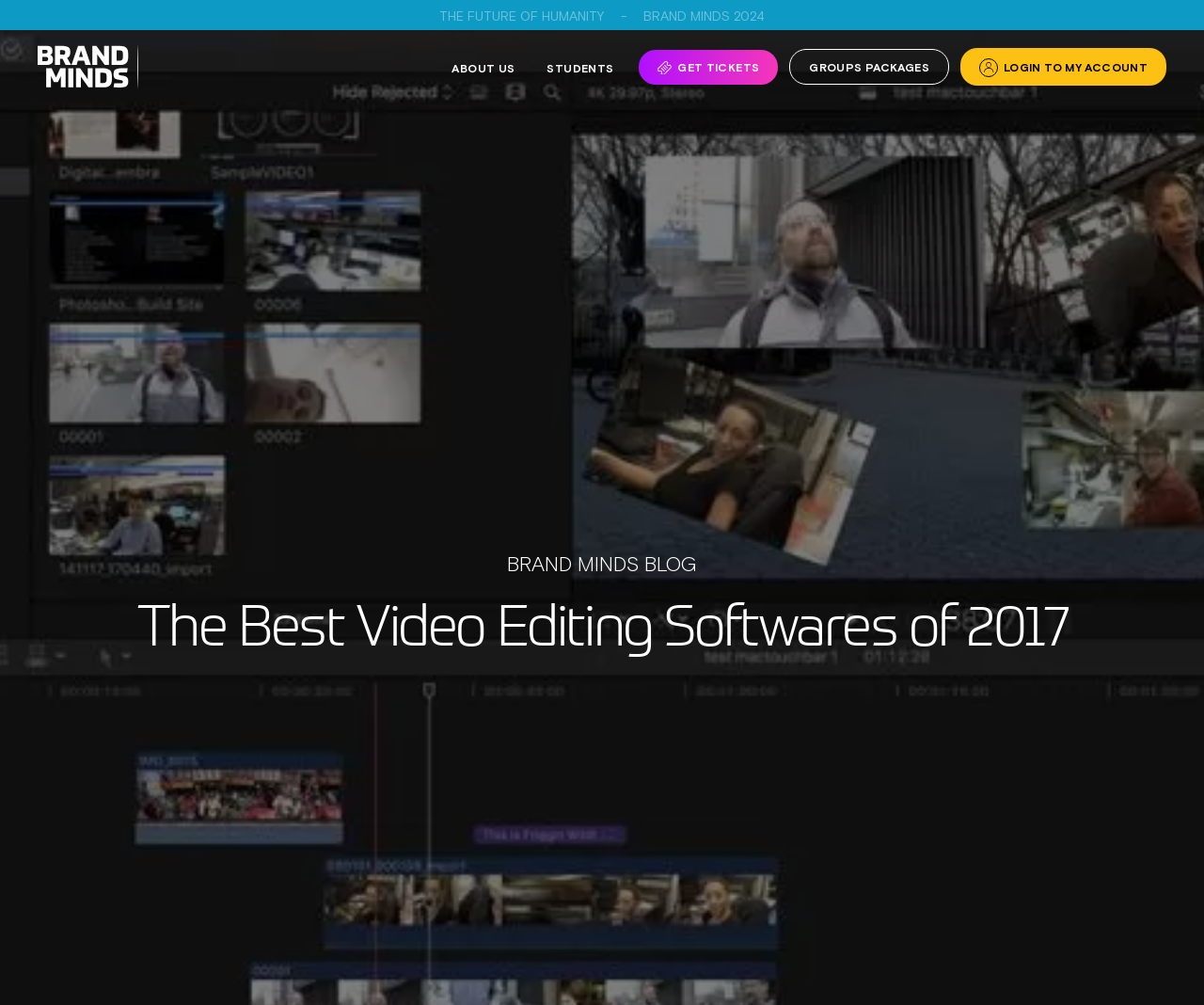What is the purpose of the 'LOGIN TO MY ACCOUNT' button?
Please respond to the question with a detailed and thorough explanation.

The purpose of the 'LOGIN TO MY ACCOUNT' button can be inferred by its text, which suggests that it is used to log in to a user account, likely to access personalized content or features.